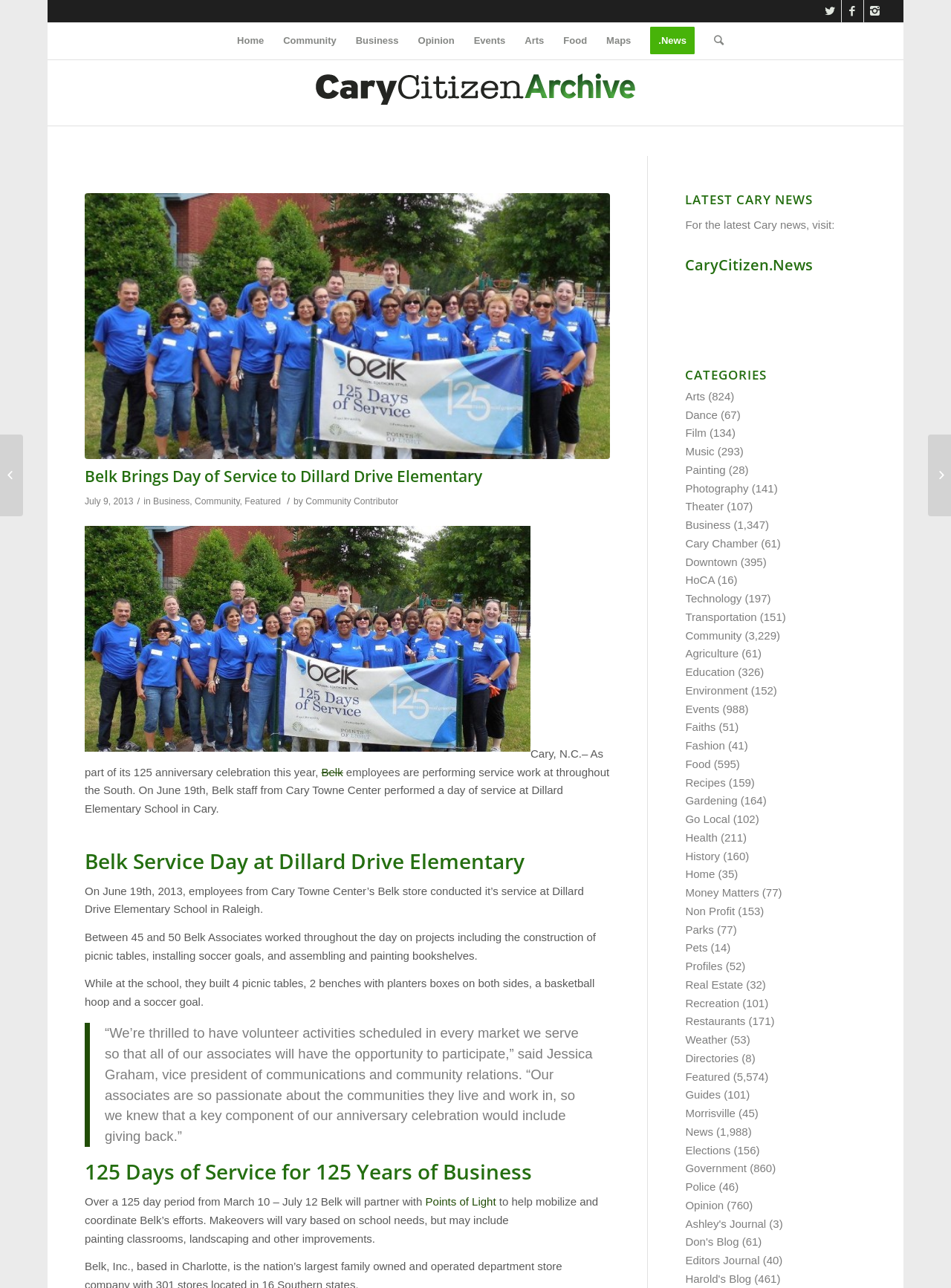Point out the bounding box coordinates of the section to click in order to follow this instruction: "Check the categories".

[0.721, 0.286, 0.911, 0.296]